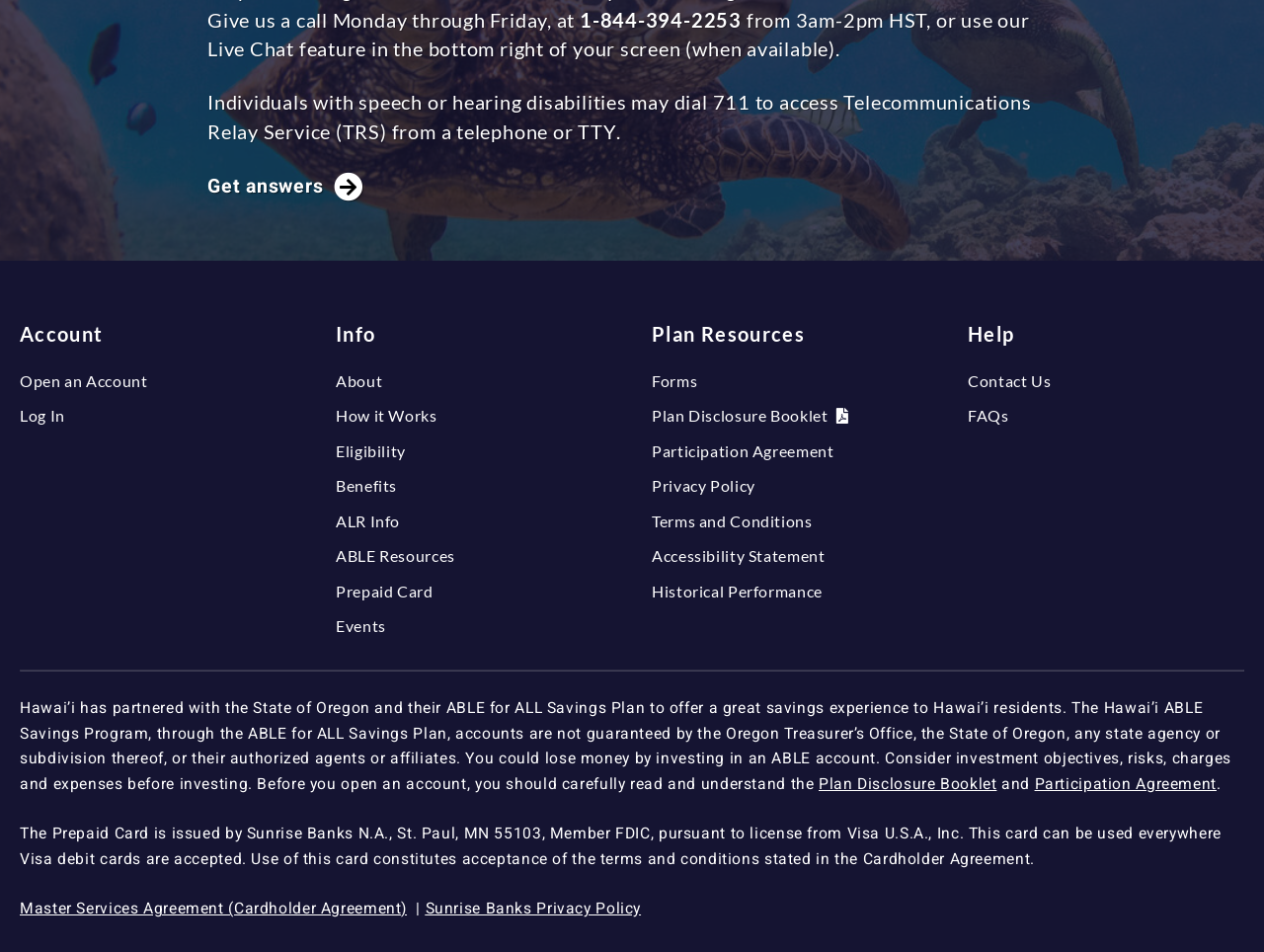What is the issuer of the Prepaid Card?
Please provide a single word or phrase as your answer based on the image.

Sunrise Banks N.A.